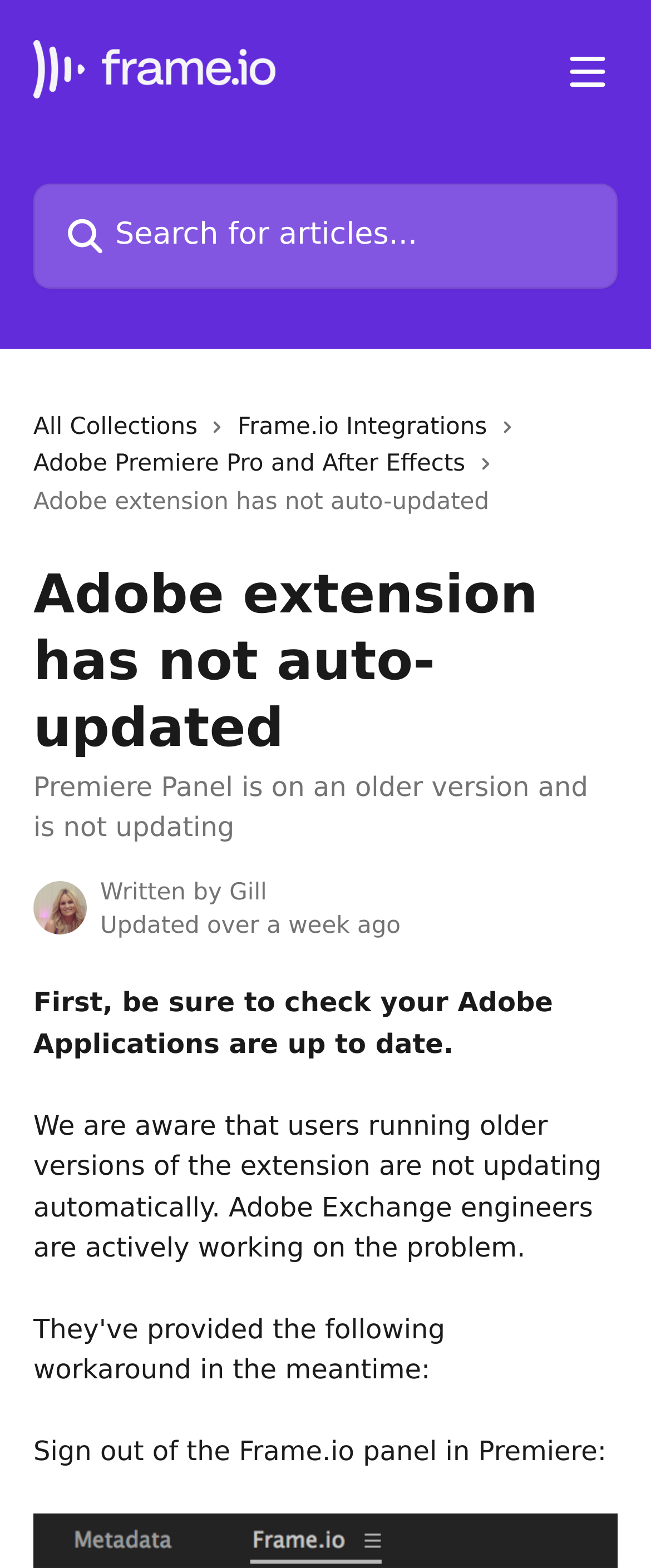Produce a meticulous description of the webpage.

The webpage is a customer support page from Frame.io, with a header section at the top that spans the entire width of the page. The header contains a link to "Frame.io Customer Support" with an accompanying image, a button to "Open menu" with an icon, and a search bar with a placeholder text "Search for articles...". 

Below the header, there are three links: "All Collections", "Frame.io Integrations", and "Adobe Premiere Pro and After Effects", each with a small icon next to it. 

The main content of the page is divided into two sections. The first section has a heading "Adobe extension has not auto-updated" and a subheading "Premiere Panel is on an older version and is not updating". Below the subheading, there is an image of a person, Gill, and some text indicating that the article was written by them and updated over a week ago.

The second section contains three paragraphs of text. The first paragraph advises users to check if their Adobe Applications are up to date. The second paragraph explains that the Frame.io team is aware of an issue with older versions of the extension not updating automatically and that Adobe Exchange engineers are working on the problem. The third paragraph provides instructions on how to sign out of the Frame.io panel in Premiere.